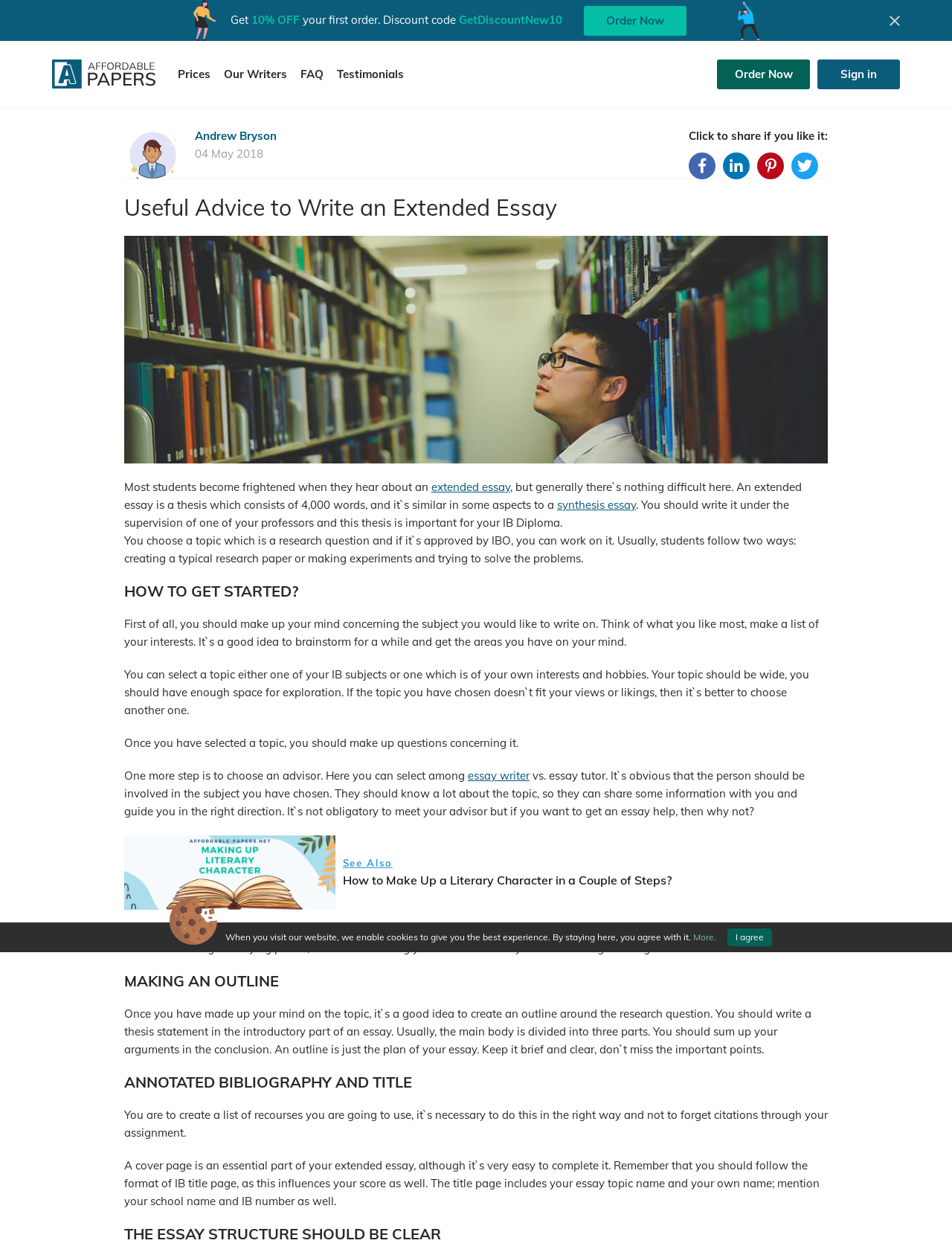Provide the bounding box coordinates, formatted as (top-left x, top-left y, bottom-right x, bottom-right y), with all values being floating point numbers between 0 and 1. Identify the bounding box of the UI element that matches the description: parent_node: Order Now title="Affordable-Papers.net"

[0.055, 0.048, 0.164, 0.071]